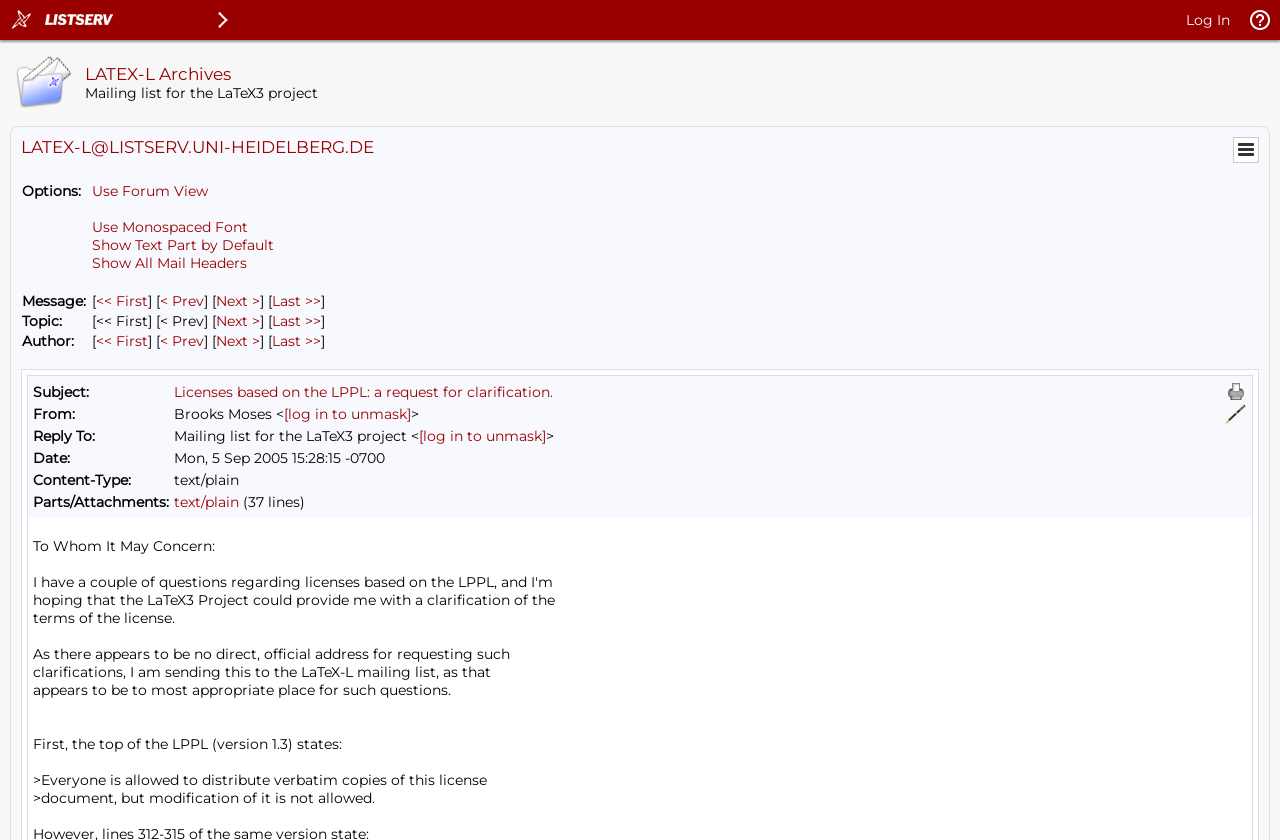Respond to the question below with a concise word or phrase:
What is the name of the mailing list?

LATEX-L